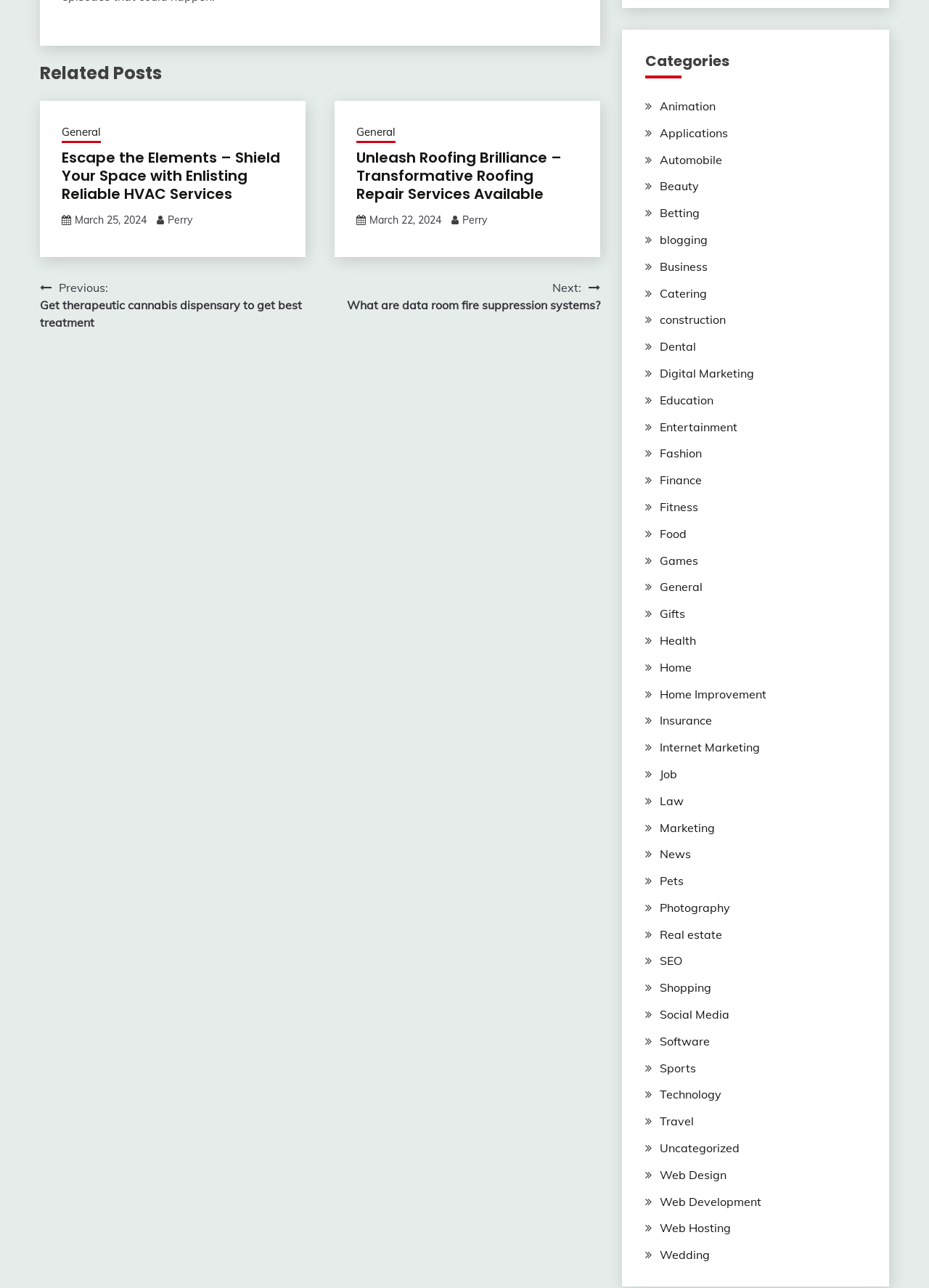Observe the image and answer the following question in detail: How many related posts are listed on this webpage?

I counted the number of related post sections and found two sections, each with a title, date, and author.